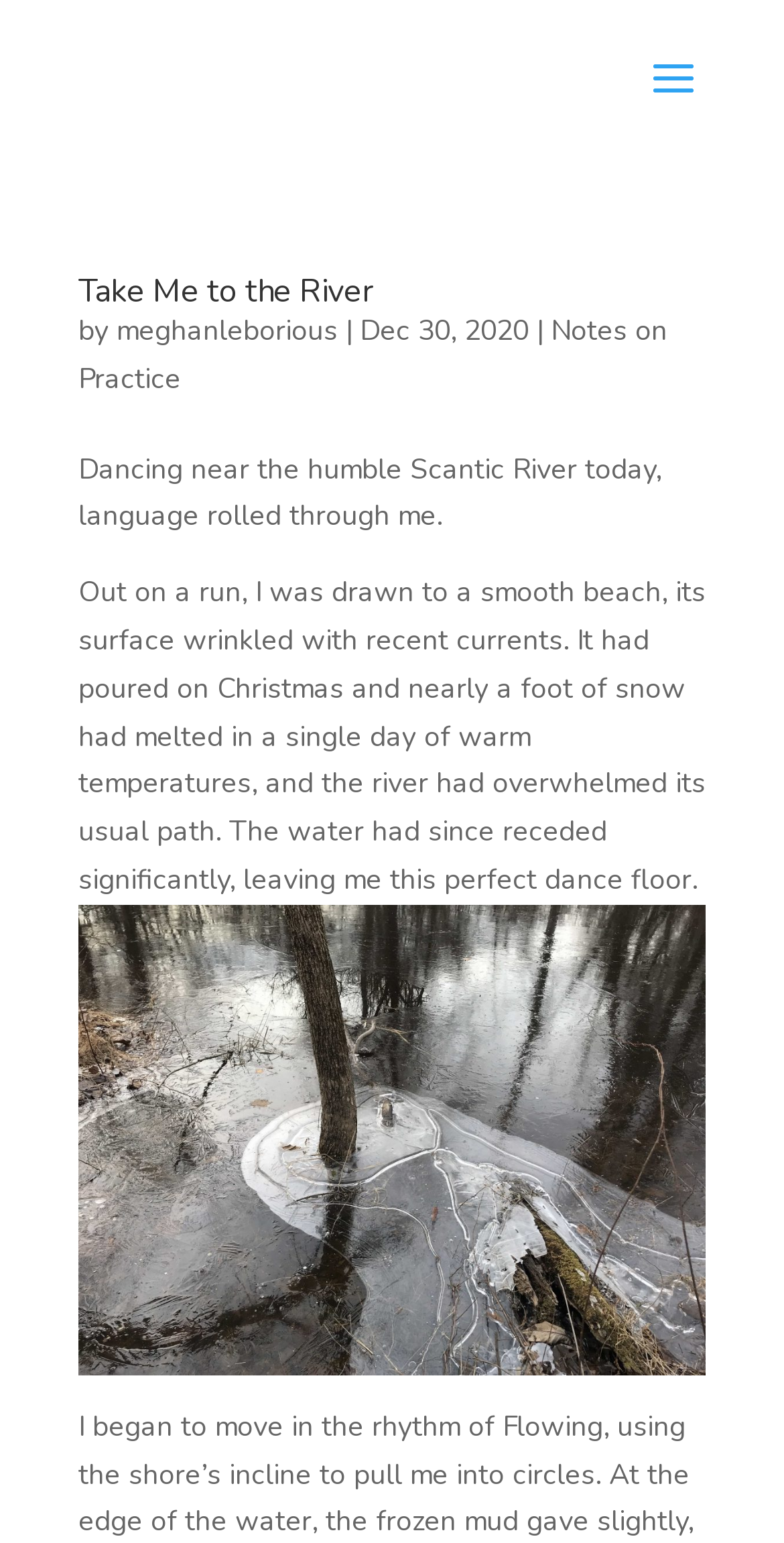Provide a brief response to the question below using one word or phrase:
When was the first article published?

Dec 30, 2020